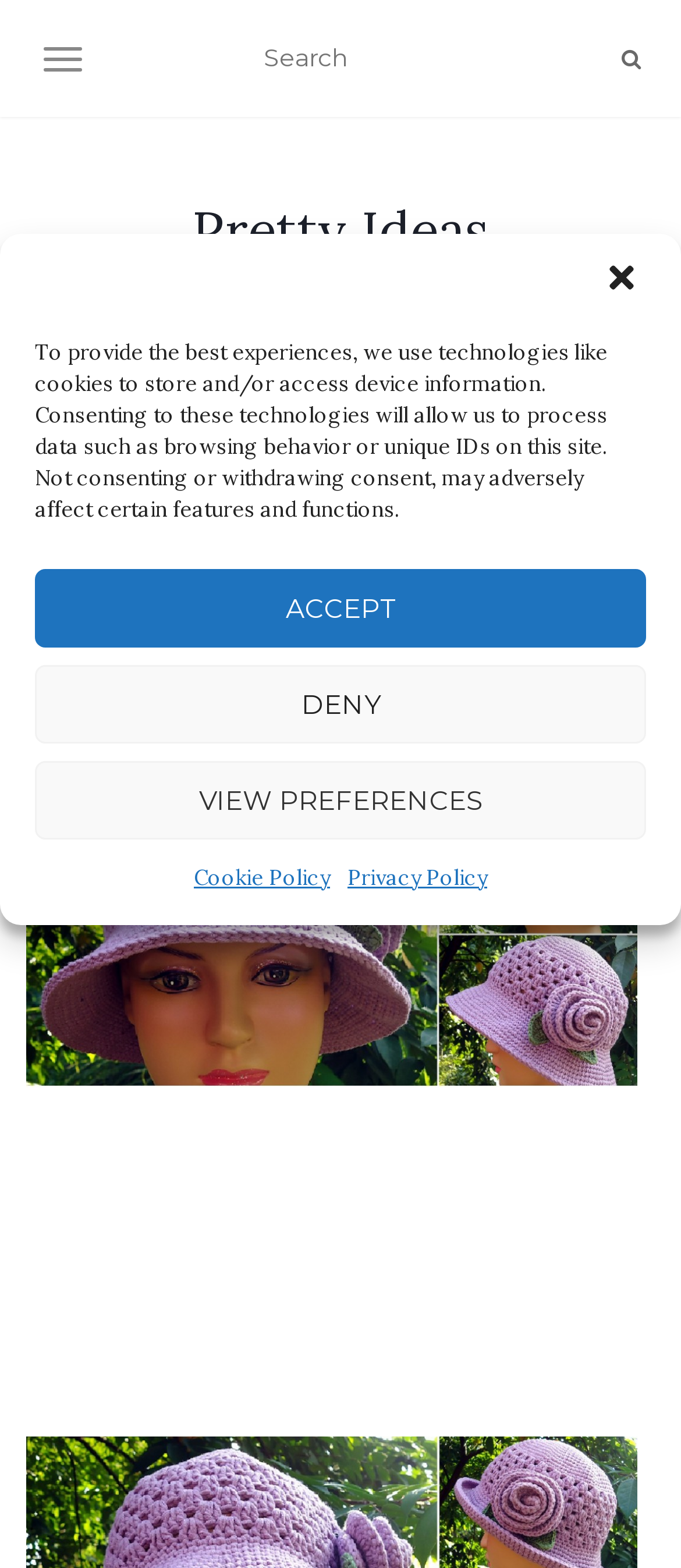Predict the bounding box coordinates of the area that should be clicked to accomplish the following instruction: "toggle navigation". The bounding box coordinates should consist of four float numbers between 0 and 1, i.e., [left, top, right, bottom].

[0.038, 0.02, 0.146, 0.056]